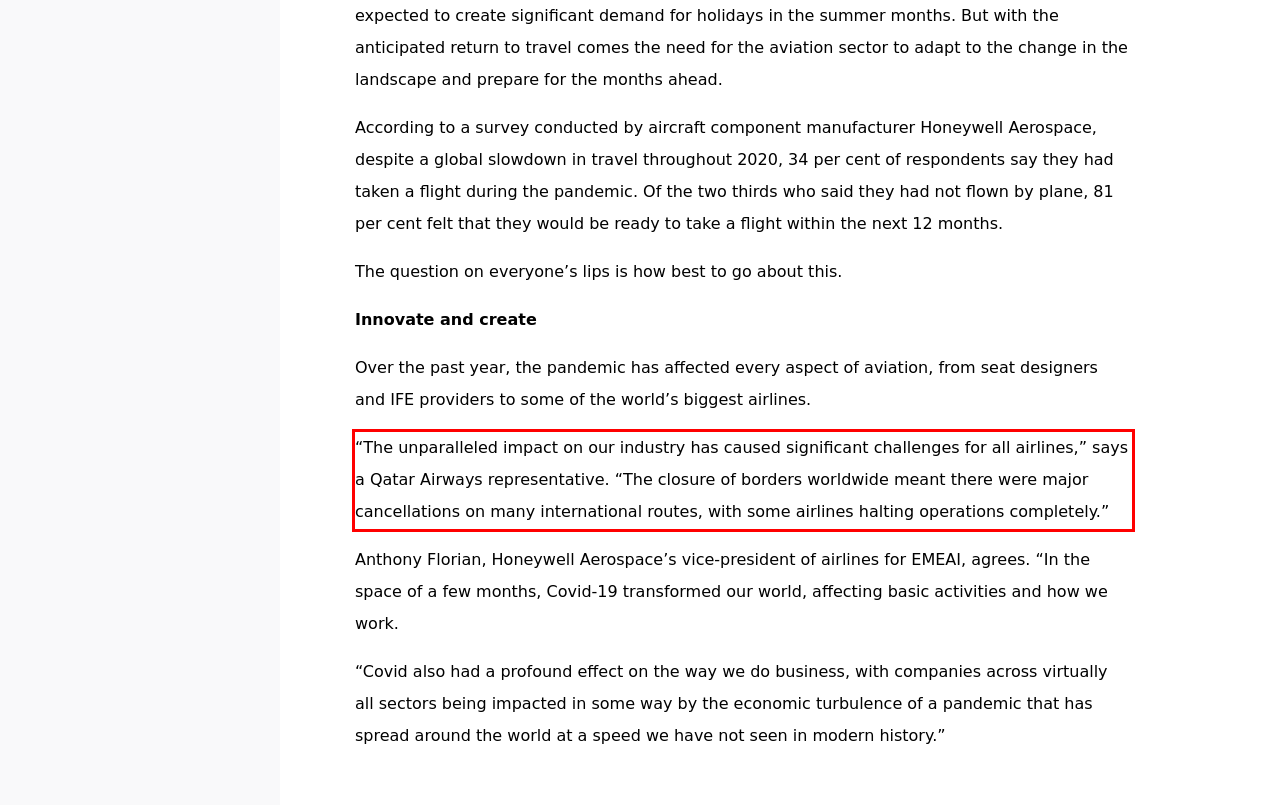Please analyze the screenshot of a webpage and extract the text content within the red bounding box using OCR.

“The unparalleled impact on our industry has caused significant challenges for all airlines,” says a Qatar Airways representative. “The closure of borders worldwide meant there were major cancellations on many international routes, with some airlines halting operations completely.”